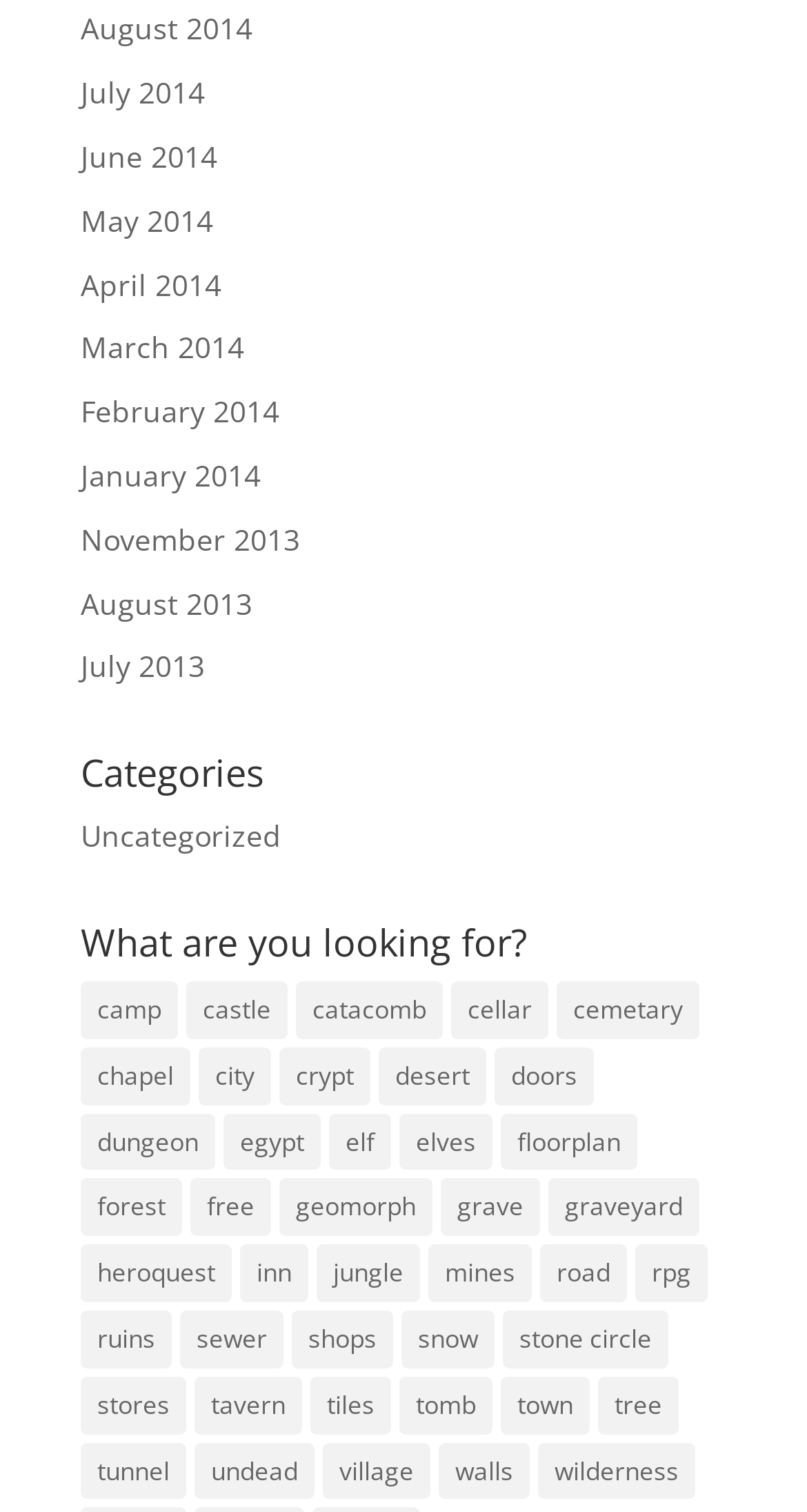Show the bounding box coordinates for the element that needs to be clicked to execute the following instruction: "Explore categories". Provide the coordinates in the form of four float numbers between 0 and 1, i.e., [left, top, right, bottom].

[0.1, 0.499, 0.9, 0.537]